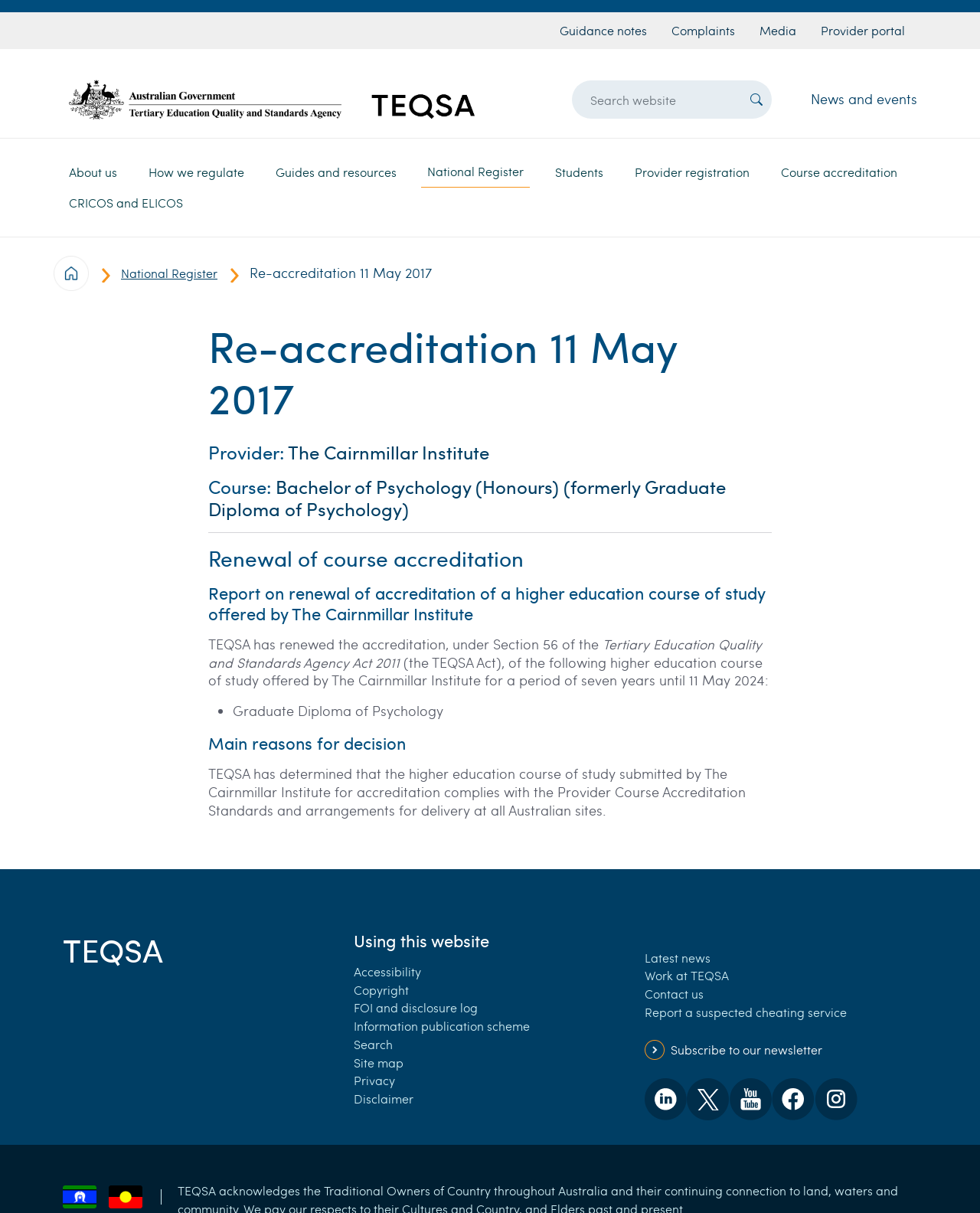Identify the bounding box coordinates of the clickable region necessary to fulfill the following instruction: "Go to Home page". The bounding box coordinates should be four float numbers between 0 and 1, i.e., [left, top, right, bottom].

[0.07, 0.065, 0.484, 0.099]